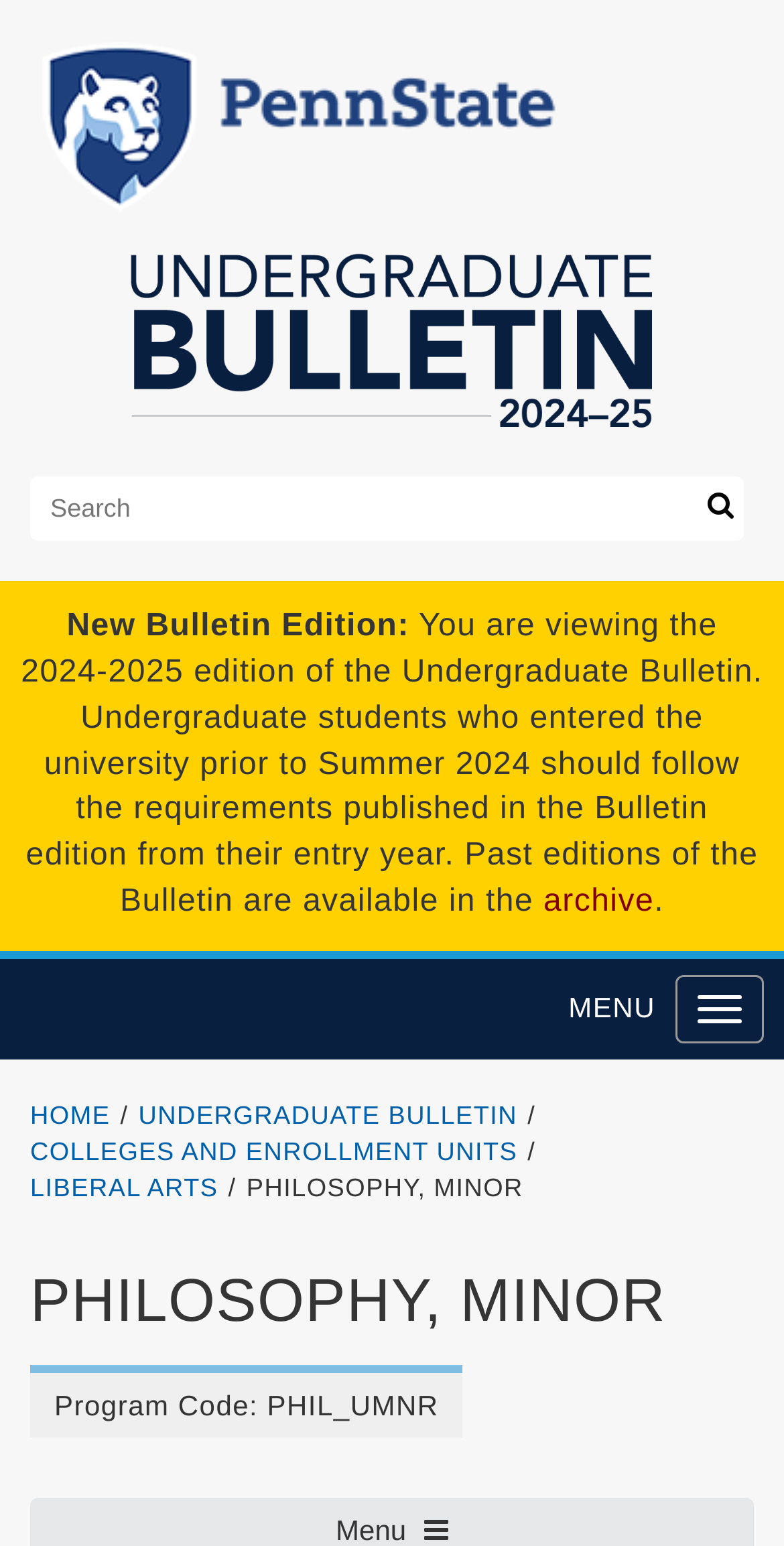Utilize the details in the image to give a detailed response to the question: What is the text of the link that allows users to go back to the top of the page?

I found the answer by examining the link element with the arrow up icon, which is located at the bottom of the page.